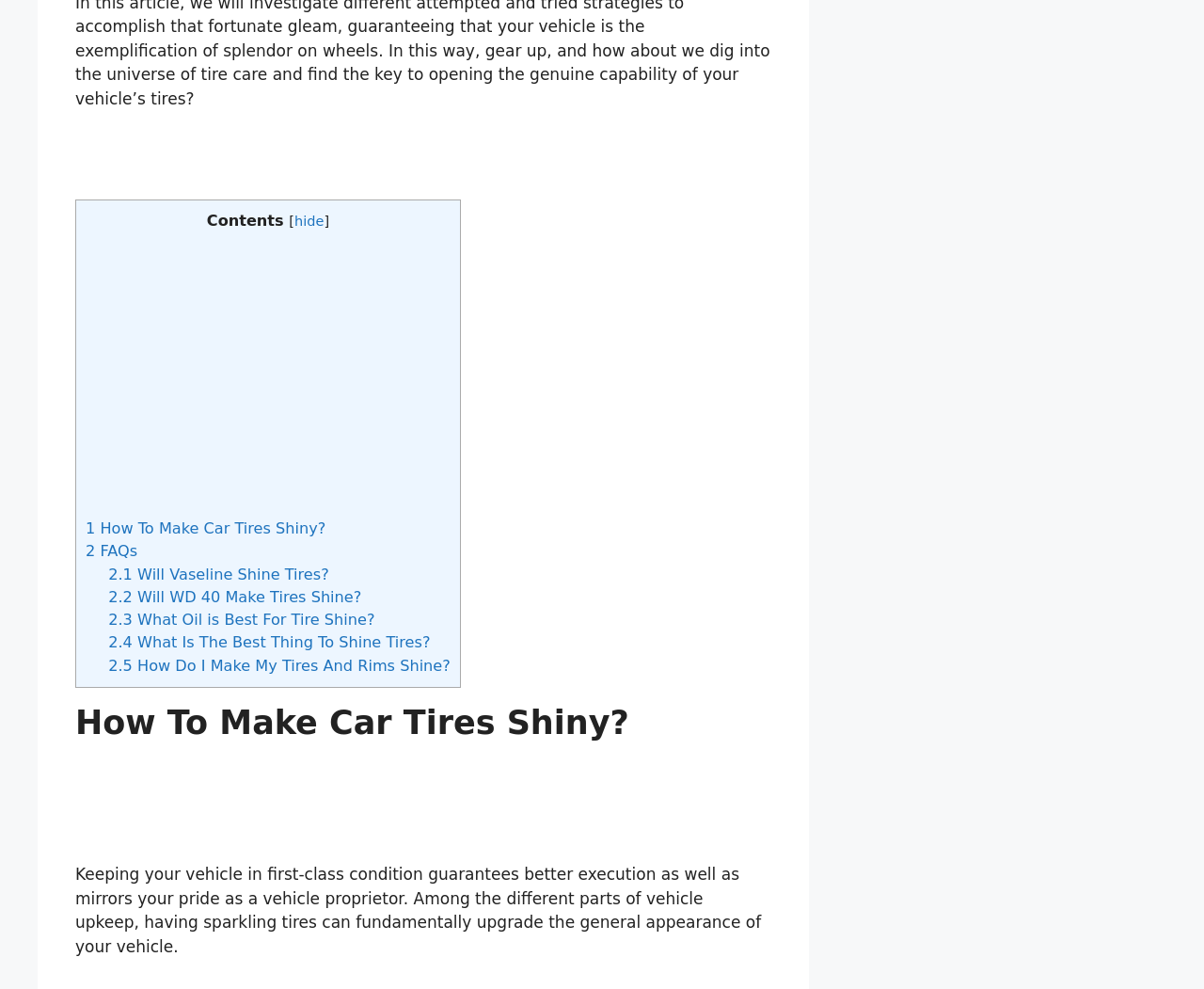How many FAQs are listed on this webpage?
Please provide a detailed and comprehensive answer to the question.

The webpage has 5 FAQs listed, which are 'Will Vaseline Shine Tires?', 'Will WD 40 Make Tires Shine?', 'What Oil is Best For Tire Shine?', 'What Is The Best Thing To Shine Tires?', and 'How Do I Make My Tires And Rims Shine?'.